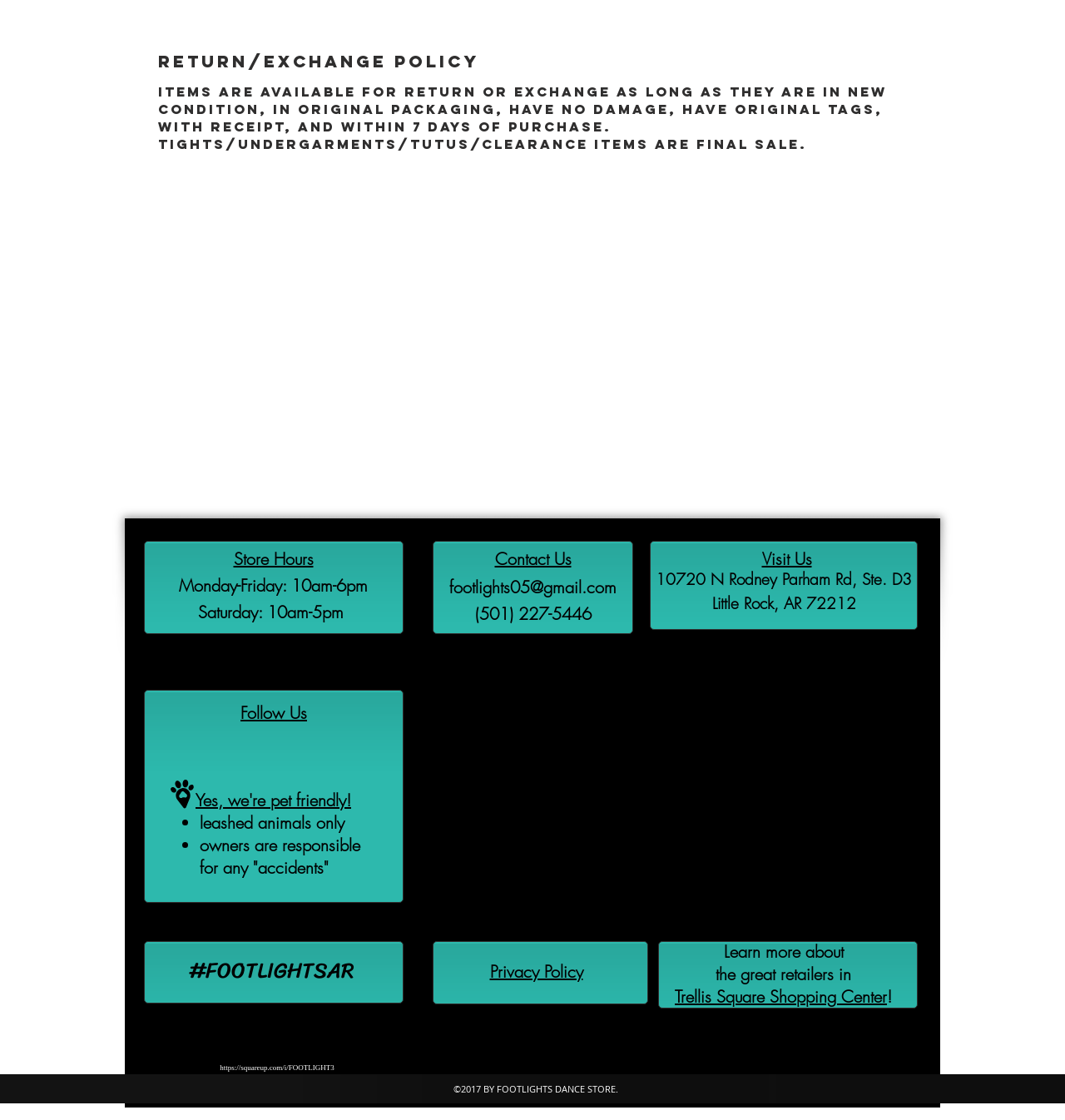Can you find the bounding box coordinates for the element that needs to be clicked to execute this instruction: "Read 'proper maintenance'"? The coordinates should be given as four float numbers between 0 and 1, i.e., [left, top, right, bottom].

None